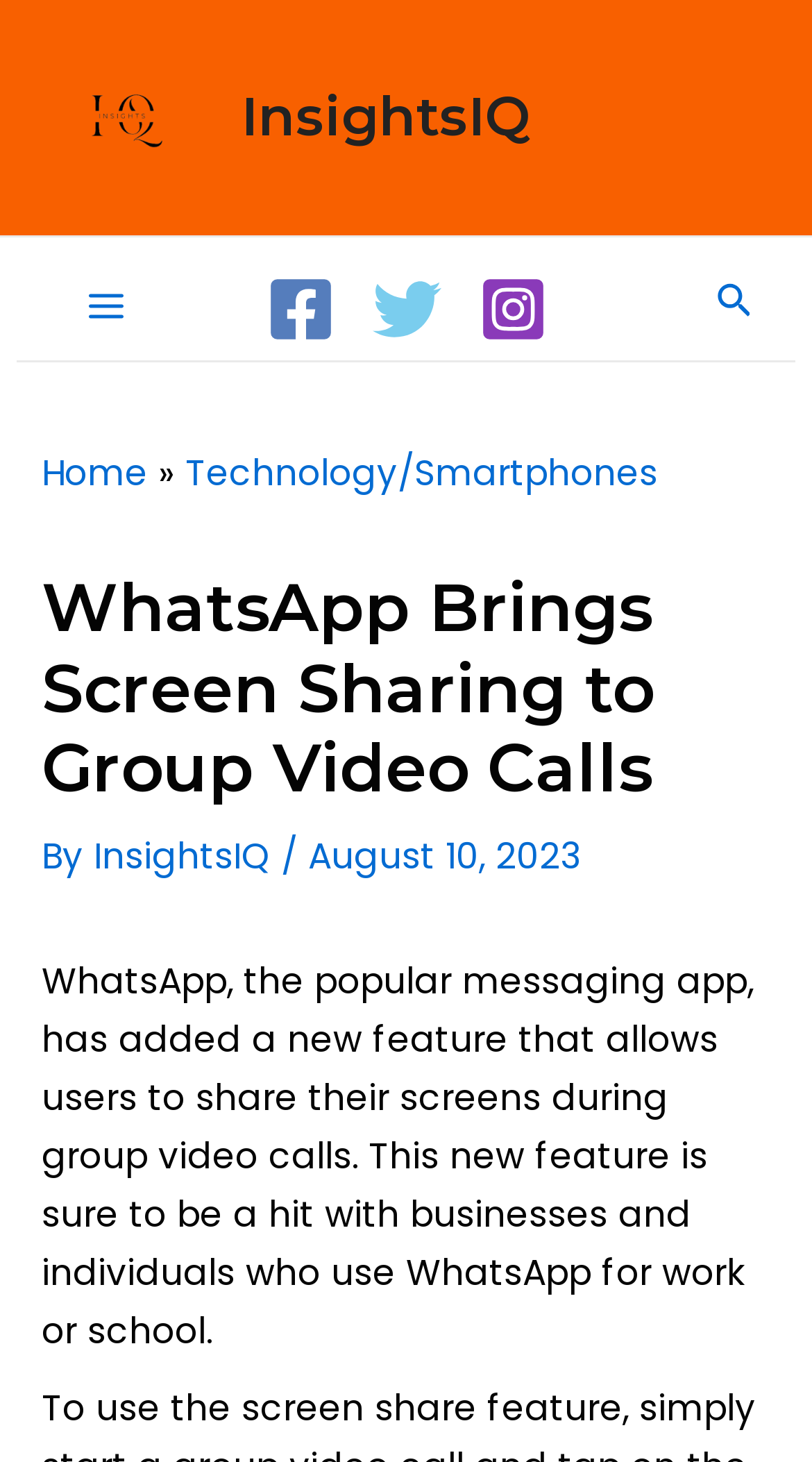What is the author of the article?
Look at the image and respond to the question as thoroughly as possible.

The author of the article is InsightsIQ, which is mentioned below the title of the article and also at the top of the webpage as the website's name.